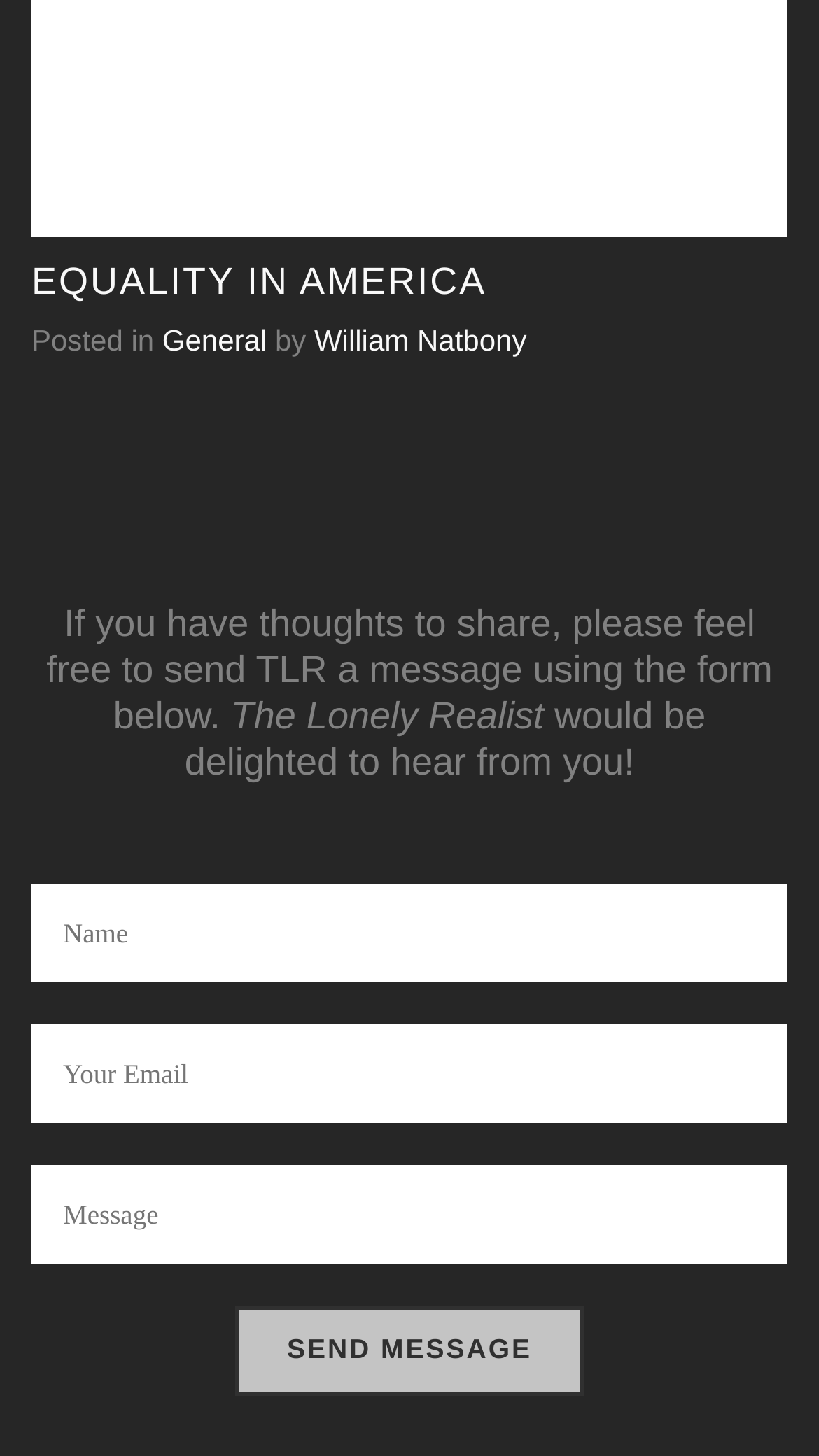What is the purpose of the form?
Answer the question in as much detail as possible.

The purpose of the form can be determined by looking at the text above the form, which says 'If you have thoughts to share, please feel free to send TLR a message using the form below.' and the form itself, which has fields for name, email, and message.